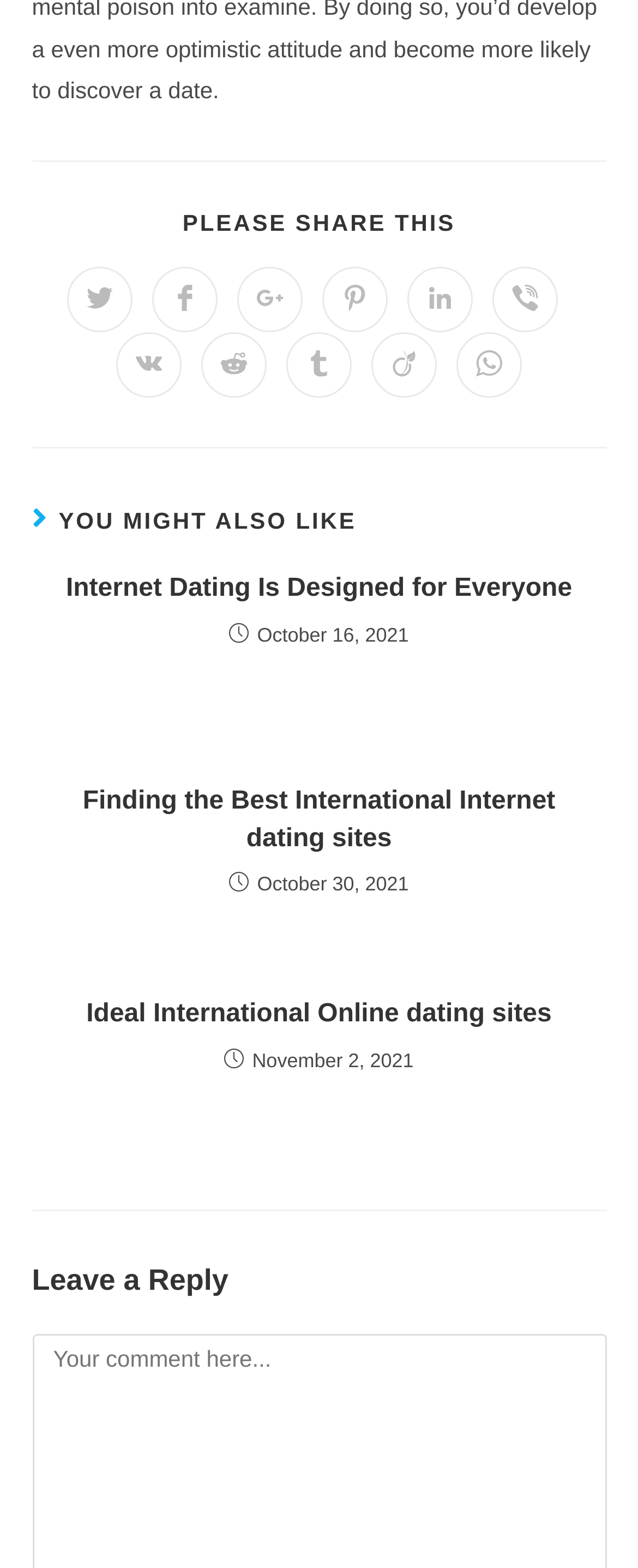Please respond to the question with a concise word or phrase:
What type of content is presented in the 'YOU MIGHT ALSO LIKE' section?

Articles